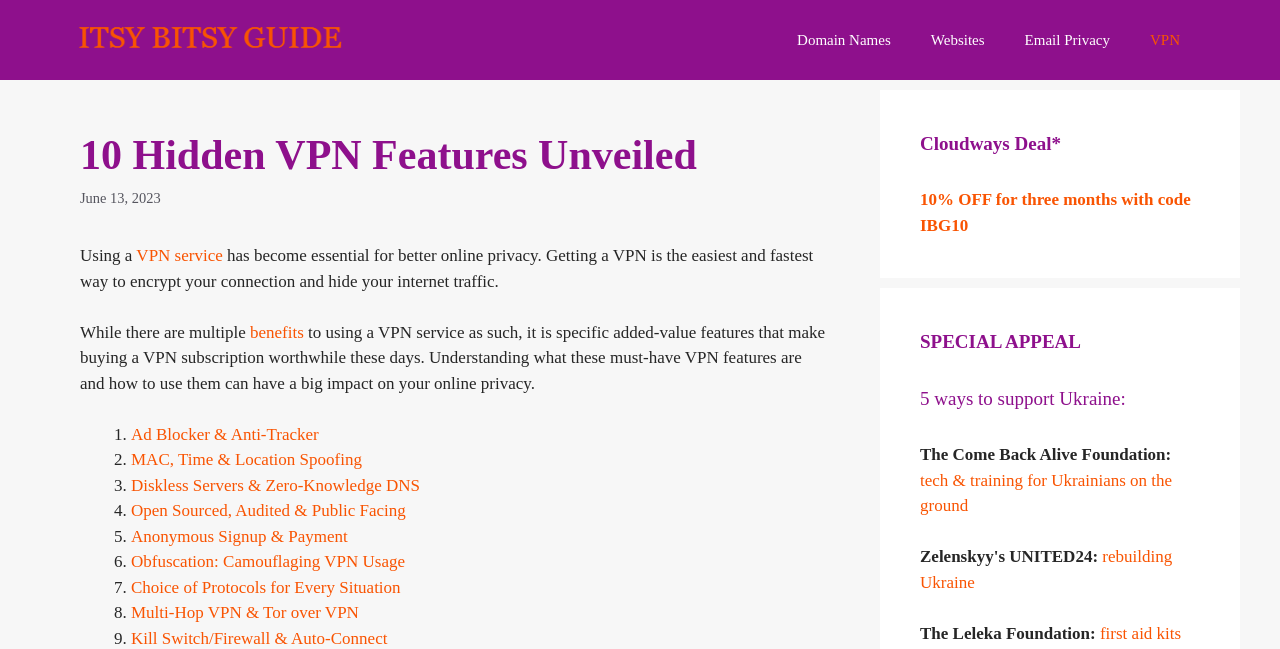Pinpoint the bounding box coordinates of the element that must be clicked to accomplish the following instruction: "Click the 'Itsy Bitsy Guide' link". The coordinates should be in the format of four float numbers between 0 and 1, i.e., [left, top, right, bottom].

[0.047, 0.045, 0.281, 0.074]